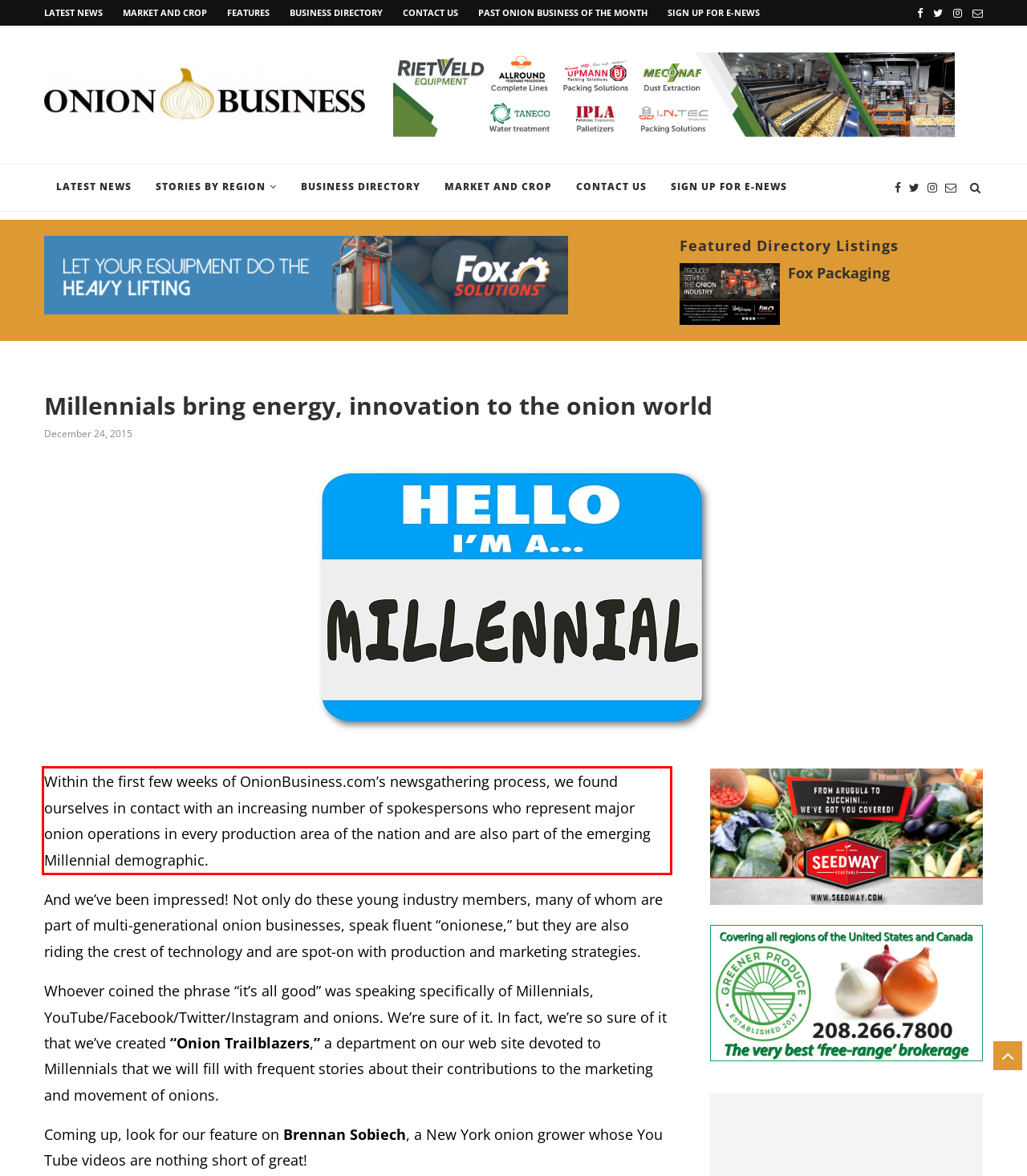Given the screenshot of the webpage, identify the red bounding box, and recognize the text content inside that red bounding box.

Within the first few weeks of OnionBusiness.com’s newsgathering process, we found ourselves in contact with an increasing number of spokespersons who represent major onion operations in every production area of the nation and are also part of the emerging Millennial demographic.